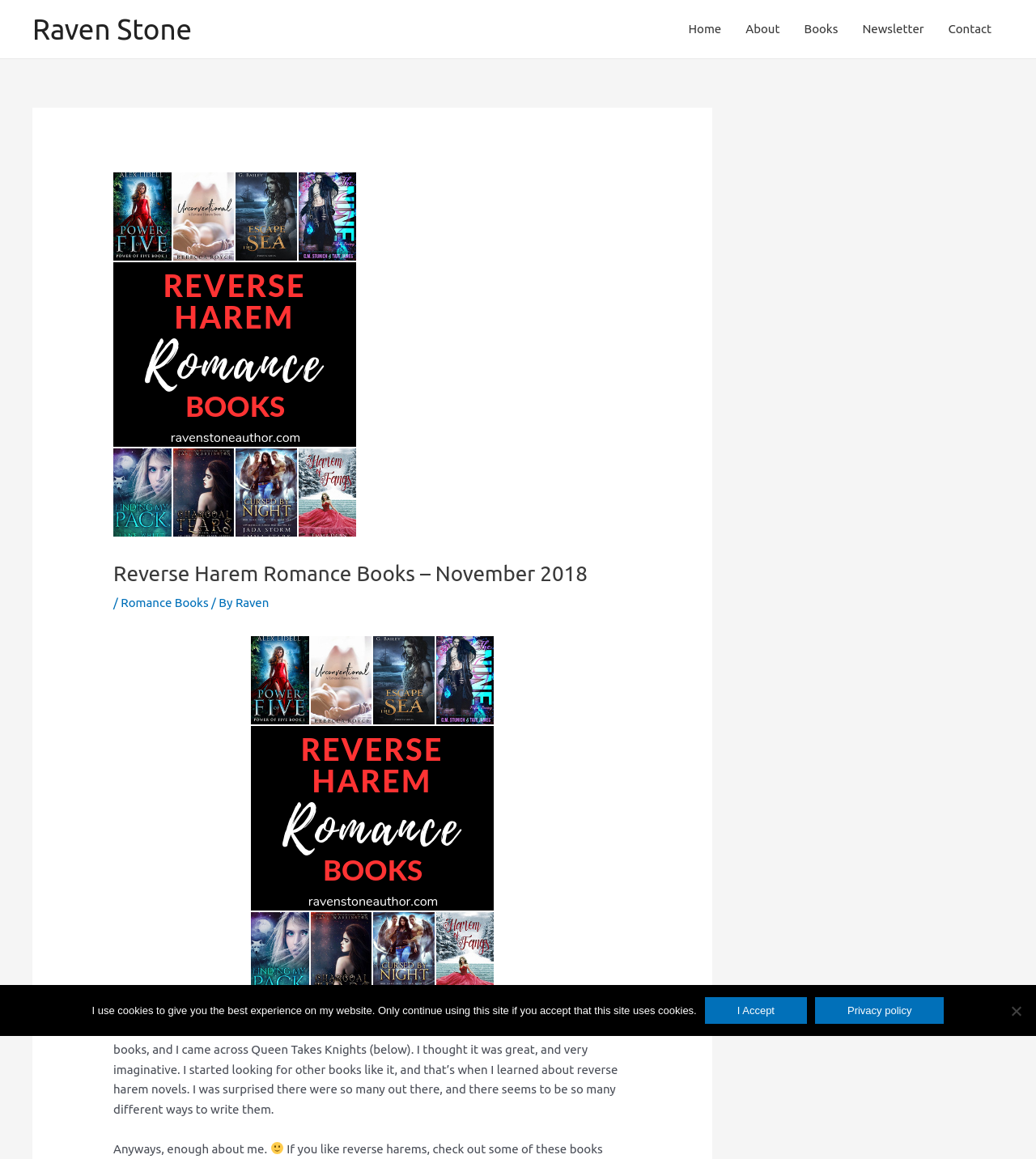Give a detailed explanation of the elements present on the webpage.

The webpage is about Reverse Harem Romance Books, specifically a blog post from November 2018 by Raven Stone. At the top left, there is a link to the author's name, Raven Stone. Below it, there is a navigation menu with five links: Home, About, Books, Newsletter, and Contact.

The main content of the page is divided into two sections. The first section has a header with an image of a book cover, titled "Reverse Harem Romance Books – November 2018". Below the header, there is a paragraph of text that describes how the author discovered reverse harem romance books by accident while searching for vampire books. The text also mentions the author's surprise at the many different ways to write reverse harem novels.

Below the paragraph, there is another image of a book cover, followed by two more paragraphs of text. The first paragraph talks about the author's experience with reverse harem novels, and the second paragraph is a brief statement from the author.

At the bottom of the page, there is a cookie notice dialog box with a message about the use of cookies on the website. The dialog box has three links: "I Accept", "Privacy policy", and a "No" button.

There are a total of three images on the page: two book cover images and a small smiley face emoji.